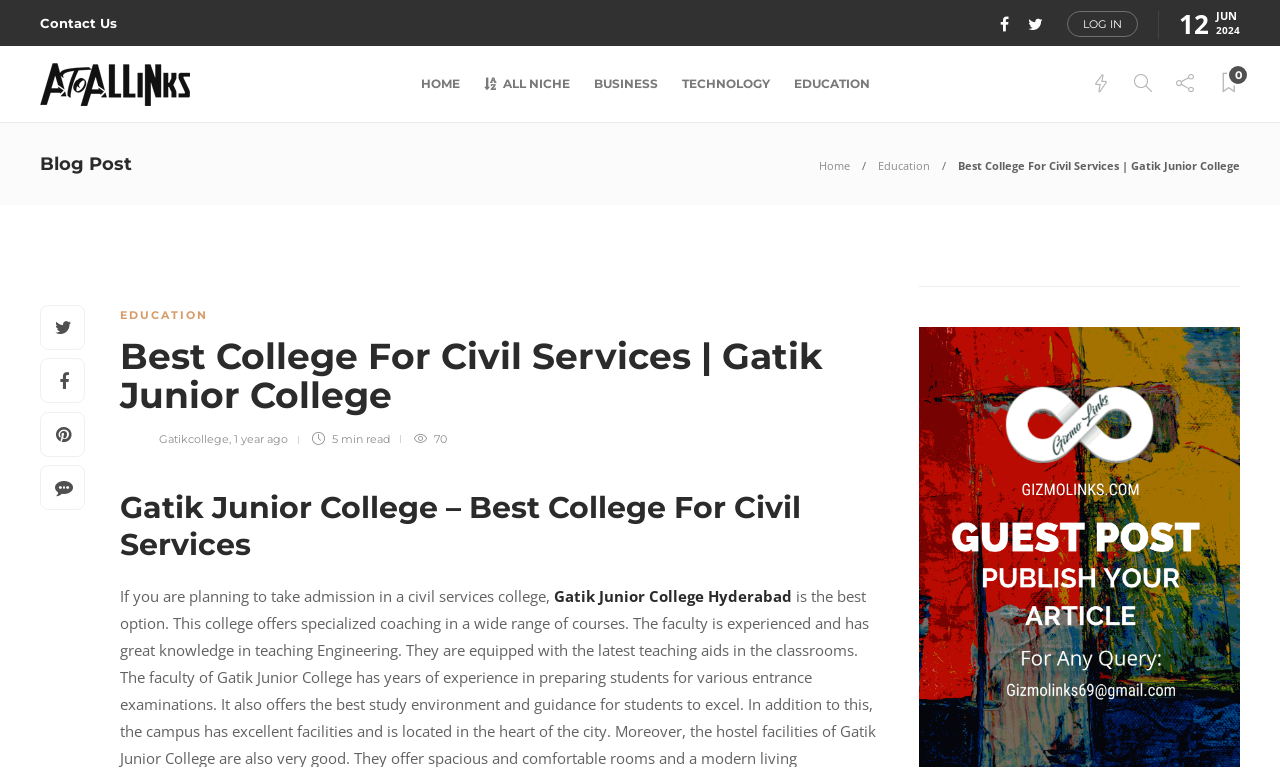Determine the bounding box coordinates of the region I should click to achieve the following instruction: "Learn more about EDUCATION". Ensure the bounding box coordinates are four float numbers between 0 and 1, i.e., [left, top, right, bottom].

[0.621, 0.06, 0.68, 0.159]